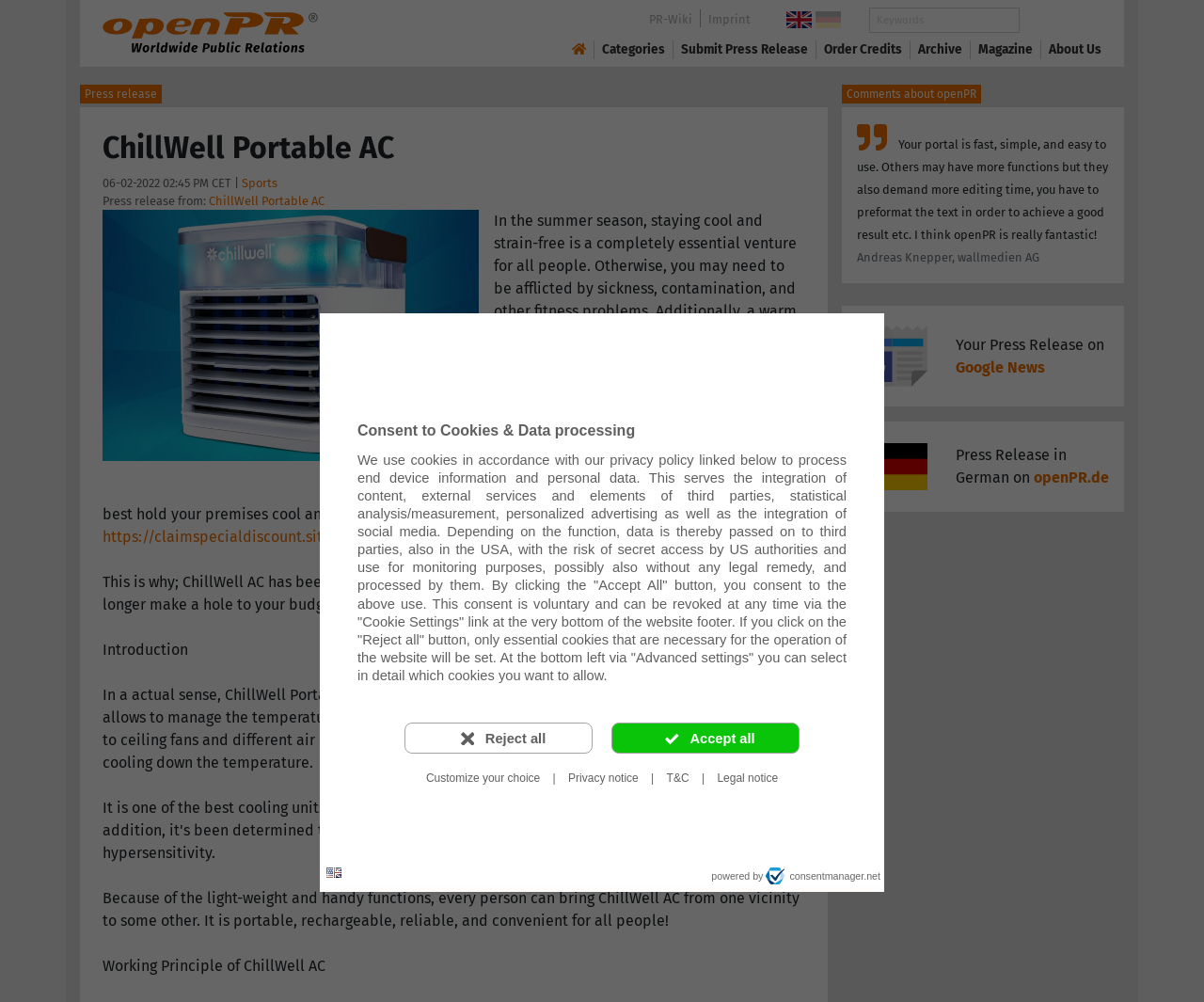Locate the bounding box for the described UI element: "parent_node: Search name="kw" placeholder="Keywords"". Ensure the coordinates are four float numbers between 0 and 1, formatted as [left, top, right, bottom].

[0.722, 0.008, 0.847, 0.033]